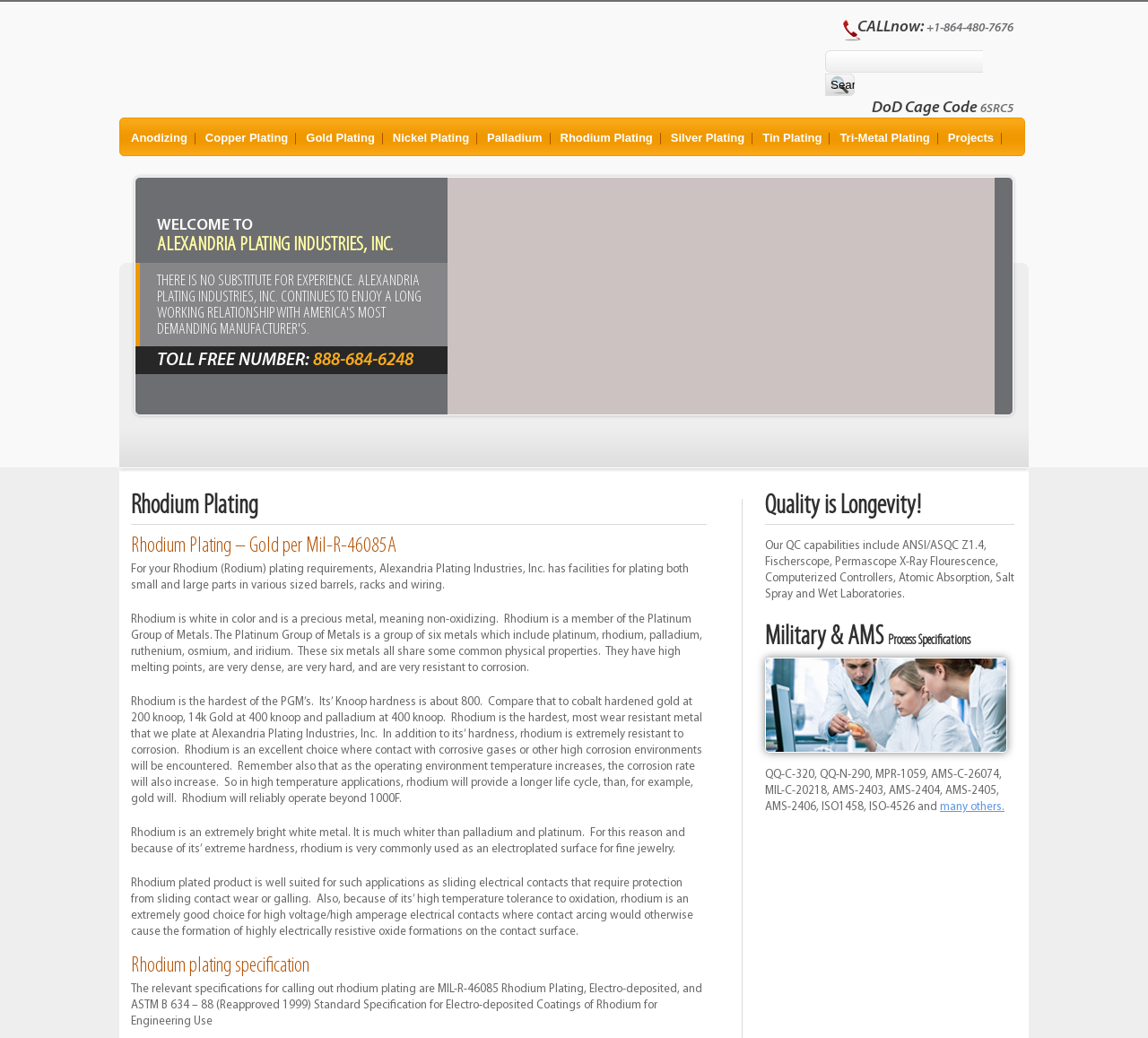What is the temperature range where rhodium can reliably operate?
Refer to the screenshot and answer in one word or phrase.

Beyond 1000F